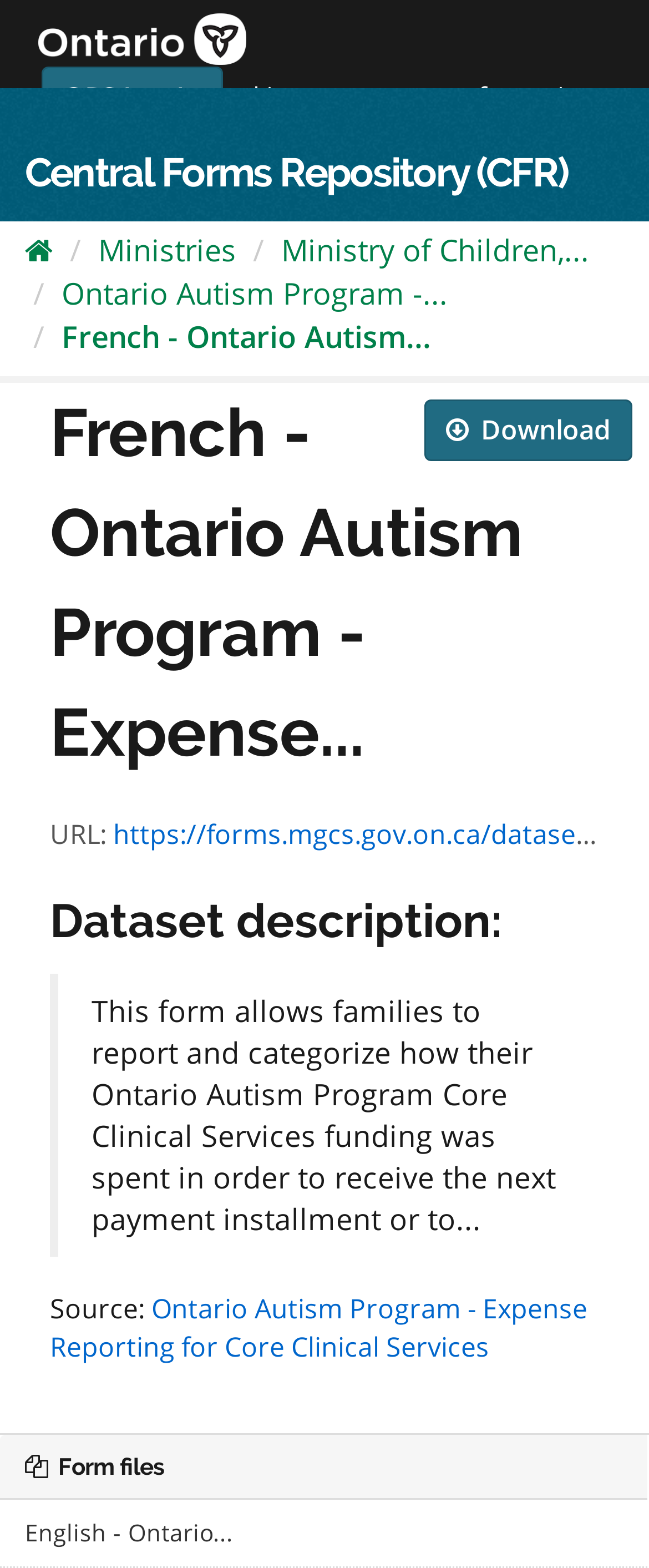Refer to the image and answer the question with as much detail as possible: What is the next step after submitting this form?

Based on the webpage content, this form allows families to report and categorize how their Ontario Autism Program Core Clinical Services funding was spent in order to receive the next payment installment or to reconcile, indicating that the next step after submitting this form is to receive the next payment.